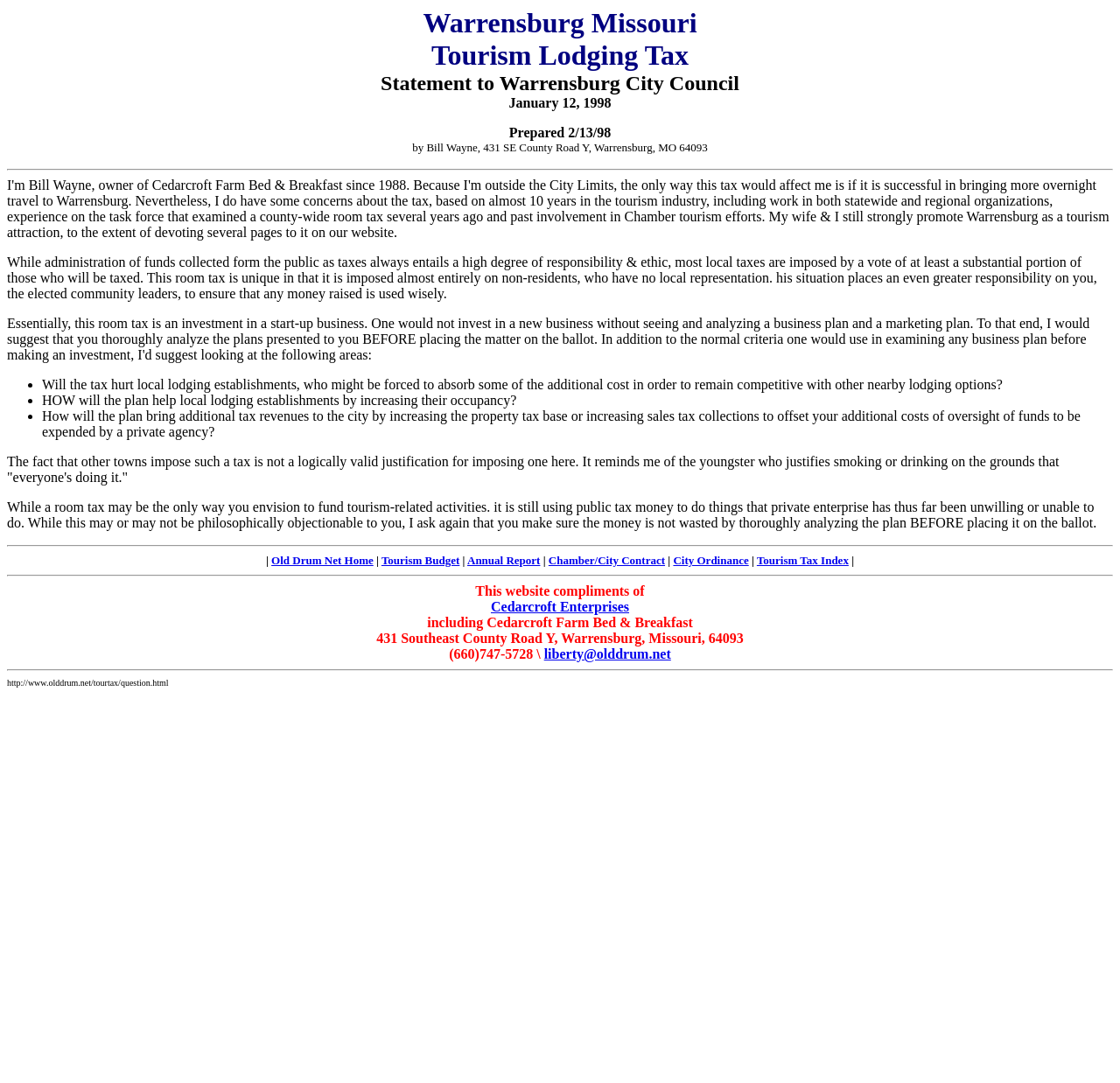Reply to the question with a single word or phrase:
What is the address of Cedarcroft Farm Bed & Breakfast?

431 Southeast County Road Y, Warrensburg, Missouri, 64093